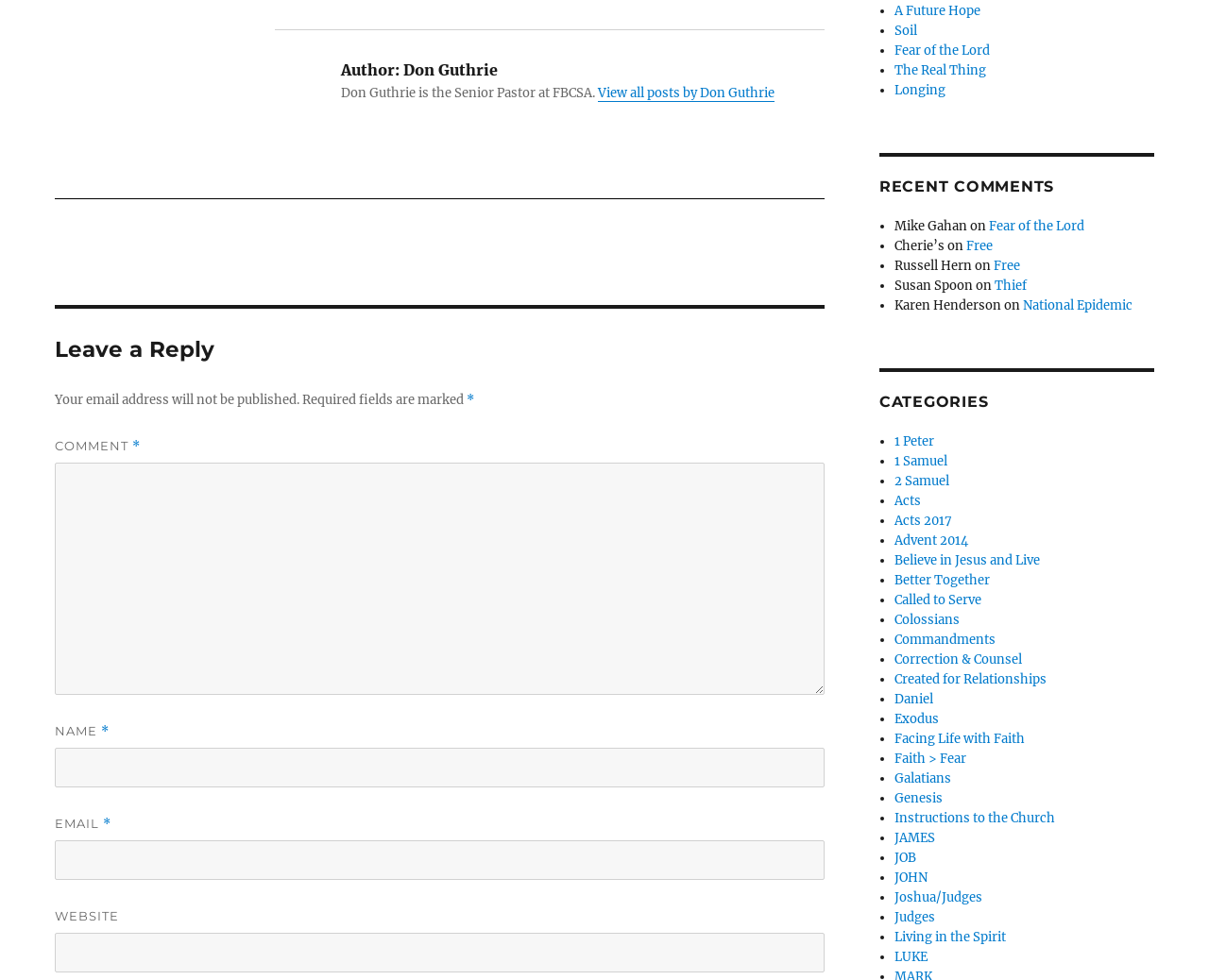What categories are available?
Analyze the image and provide a thorough answer to the question.

The categories are listed in a heading element with the text 'CATEGORIES', and there are multiple list items, each containing a link to a category, such as '1 Peter', '1 Samuel', '2 Samuel', and so on.